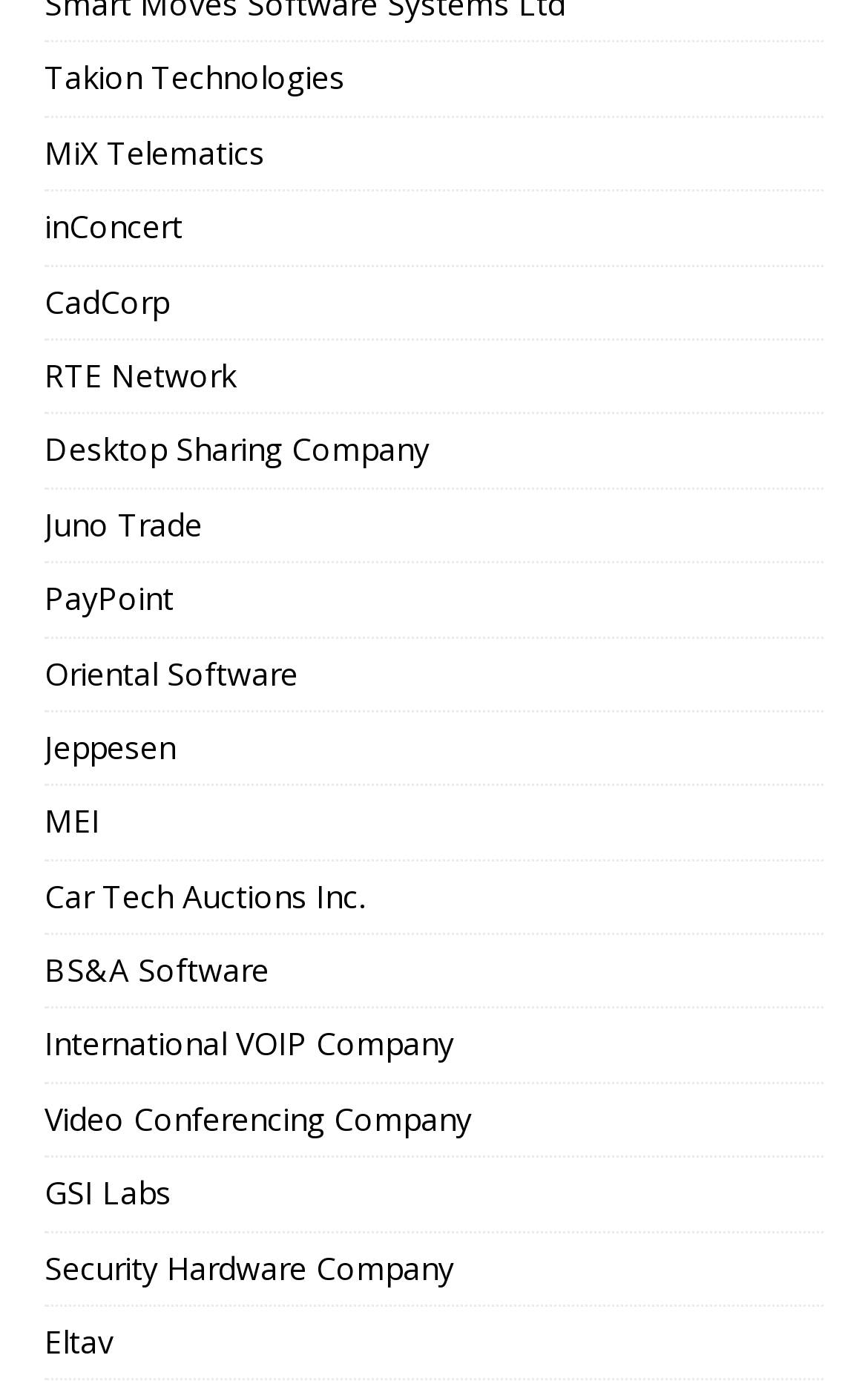Pinpoint the bounding box coordinates of the area that should be clicked to complete the following instruction: "learn about CadCorp". The coordinates must be given as four float numbers between 0 and 1, i.e., [left, top, right, bottom].

[0.051, 0.202, 0.195, 0.233]